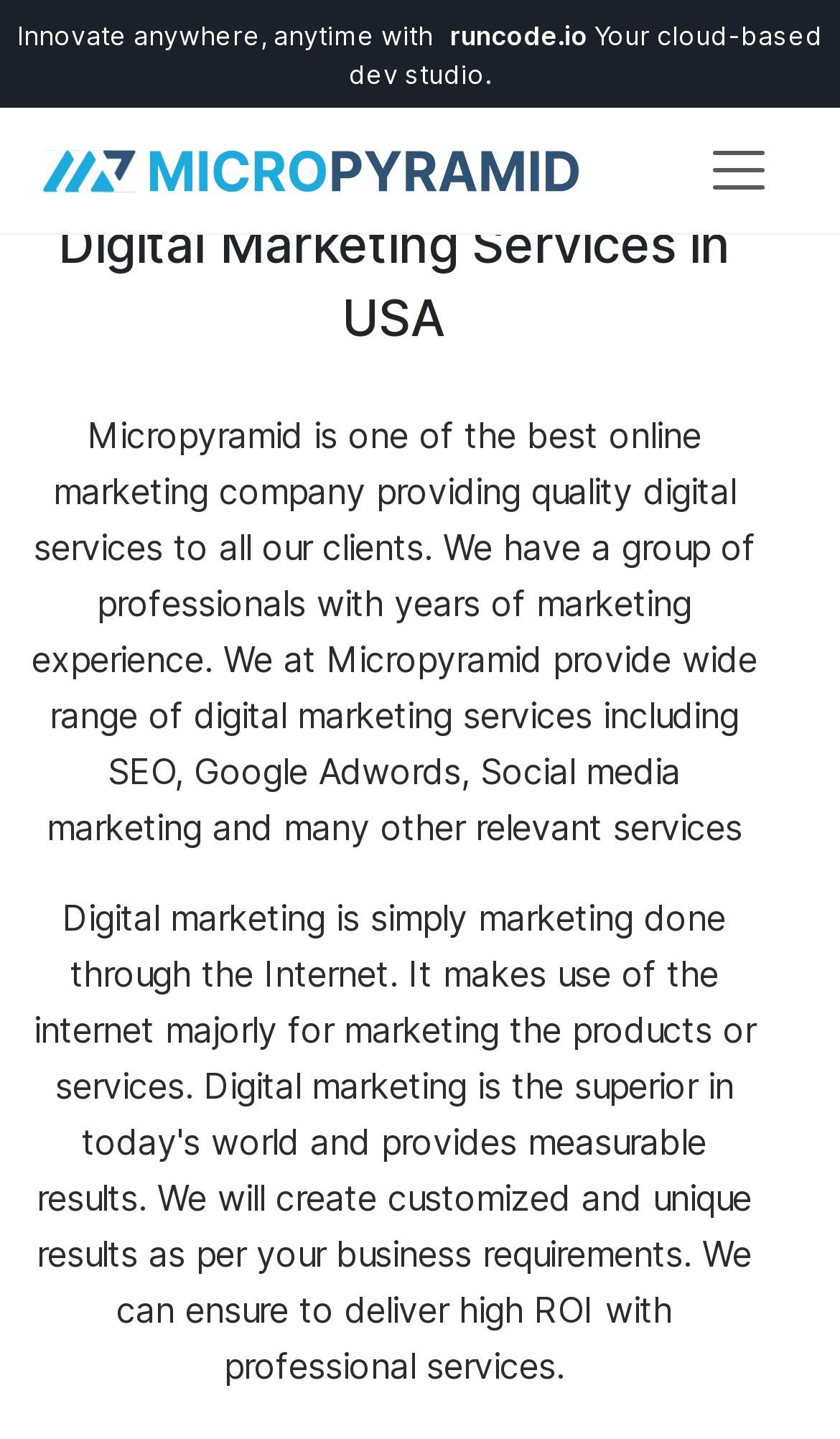Based on the image, please elaborate on the answer to the following question:
What is the range of digital marketing services provided by Micropyramid?

The range of services can be found in the static text description of Micropyramid, which mentions that they provide a wide range of digital marketing services including SEO, Google Adwords, Social media marketing and many other relevant services.